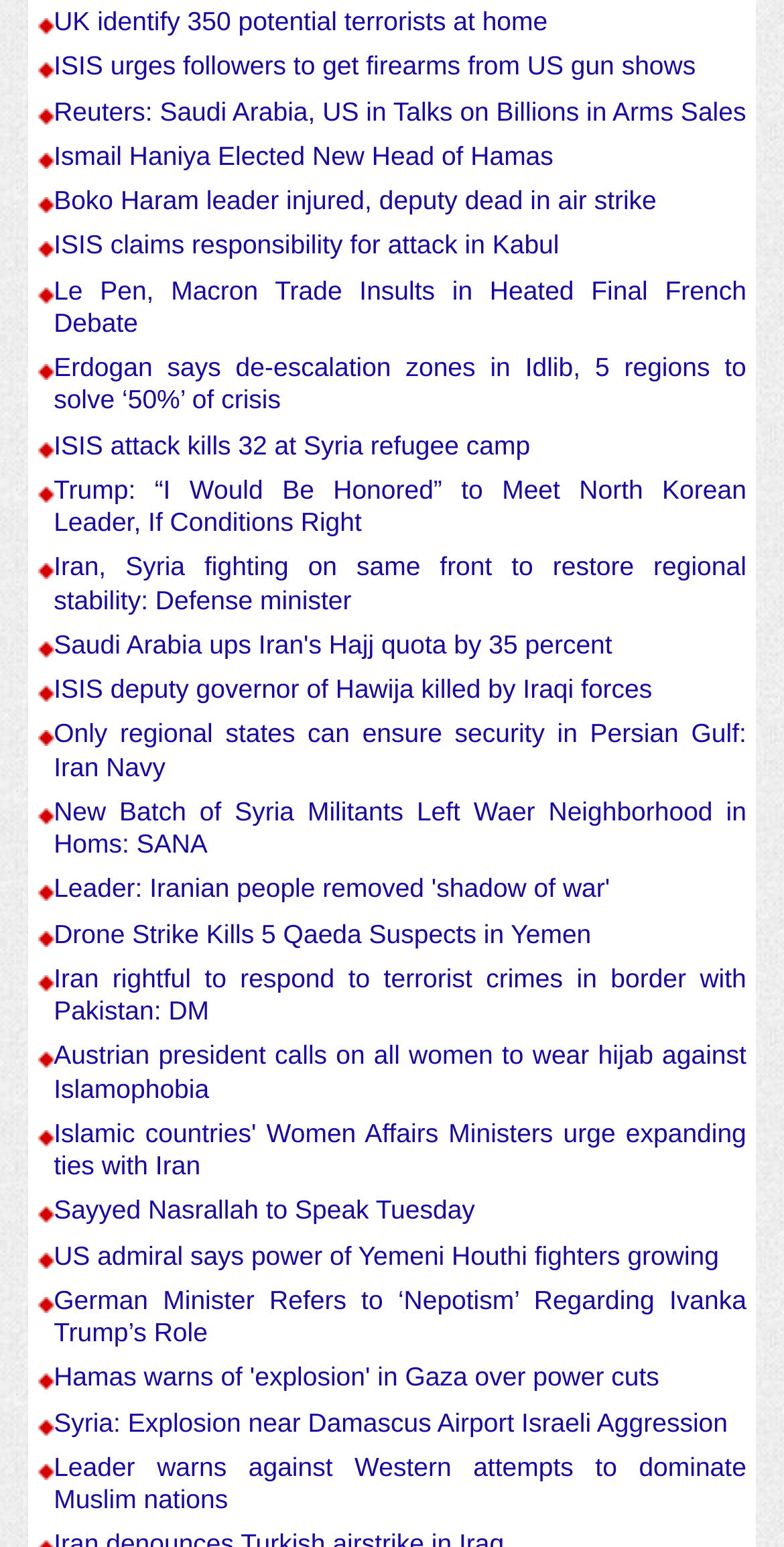Give a one-word or short phrase answer to the question: 
Are the news articles organized in a specific order?

Yes, by vertical position